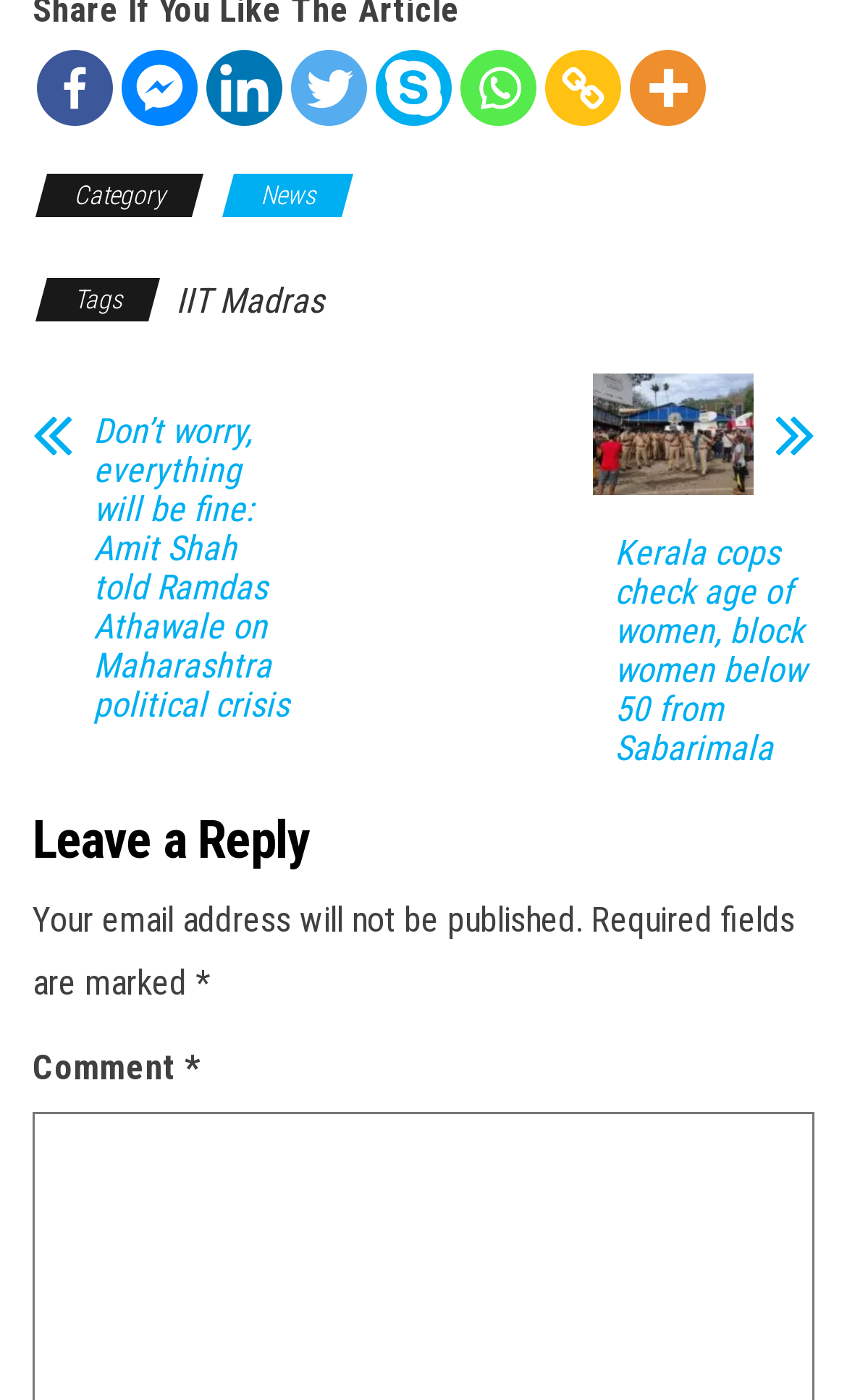What is the title of the first news article?
Use the image to answer the question with a single word or phrase.

Don’t worry, everything will be fine: Amit Shah told Ramdas Athawale on Maharashtra political crisis